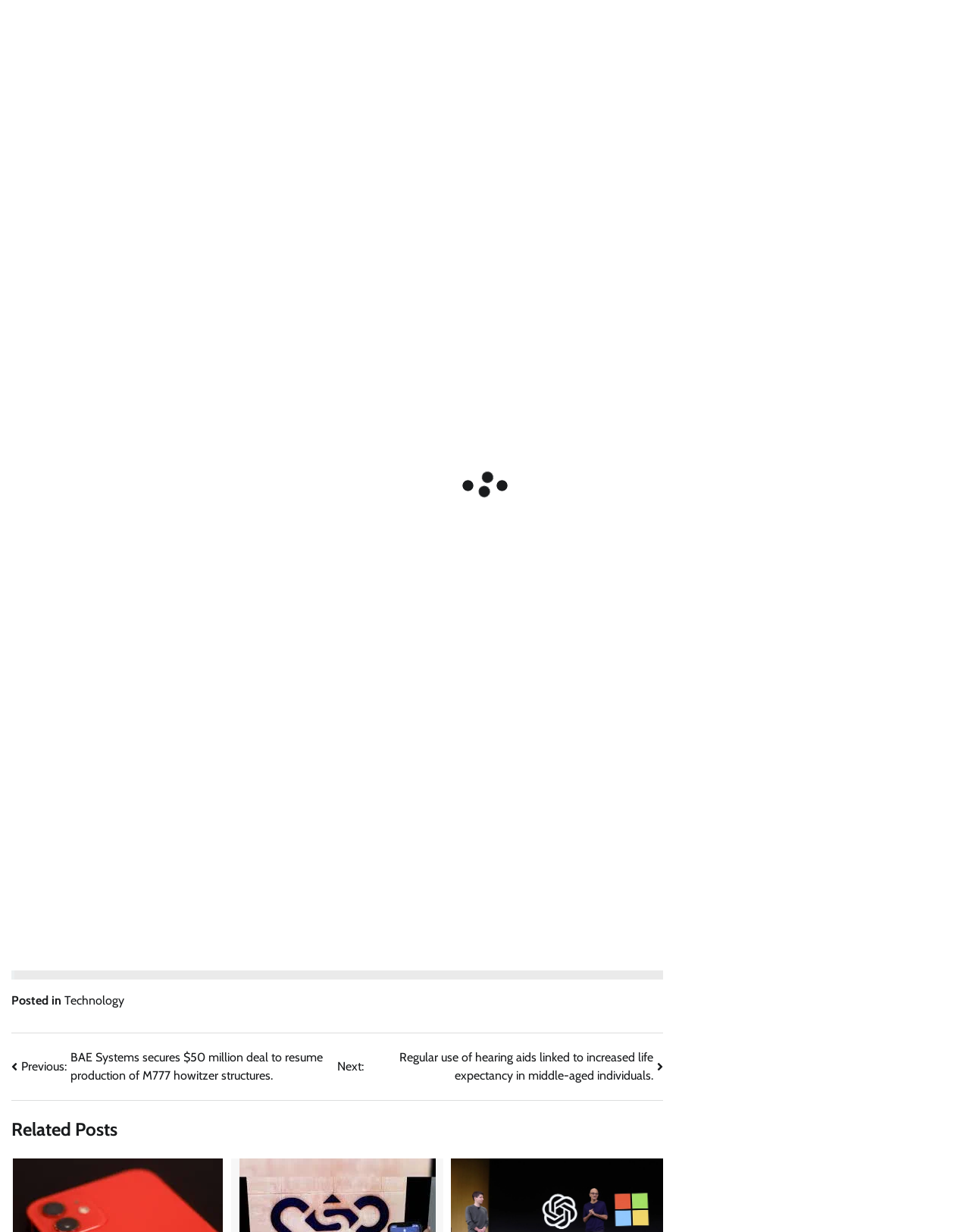Using the element description: "parent_node: Search for: value="Search"", determine the bounding box coordinates. The coordinates should be in the format [left, top, right, bottom], with values between 0 and 1.

[0.932, 0.04, 0.988, 0.062]